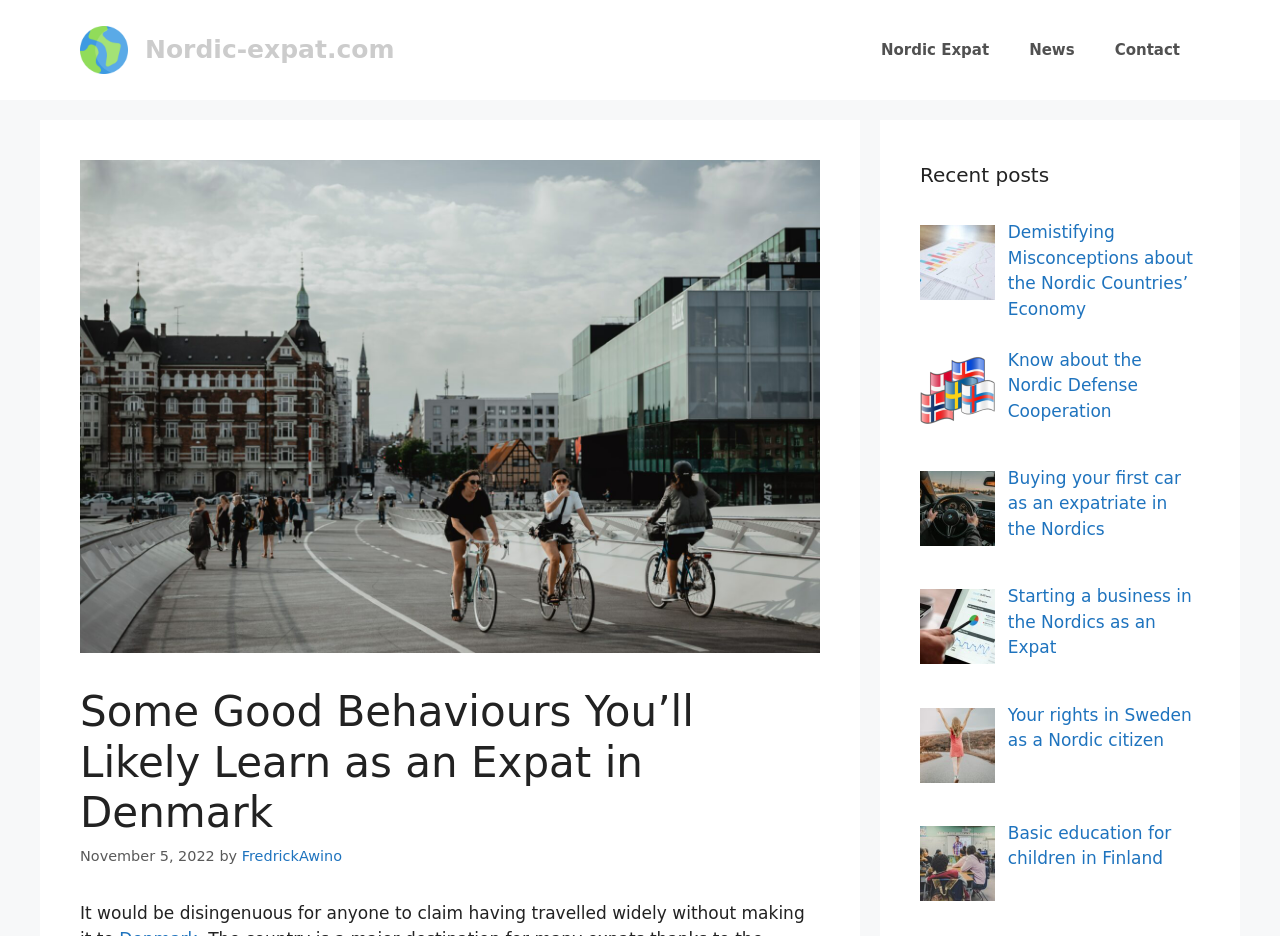Based on the element description: "Nordic-expat.com", identify the UI element and provide its bounding box coordinates. Use four float numbers between 0 and 1, [left, top, right, bottom].

[0.113, 0.037, 0.308, 0.068]